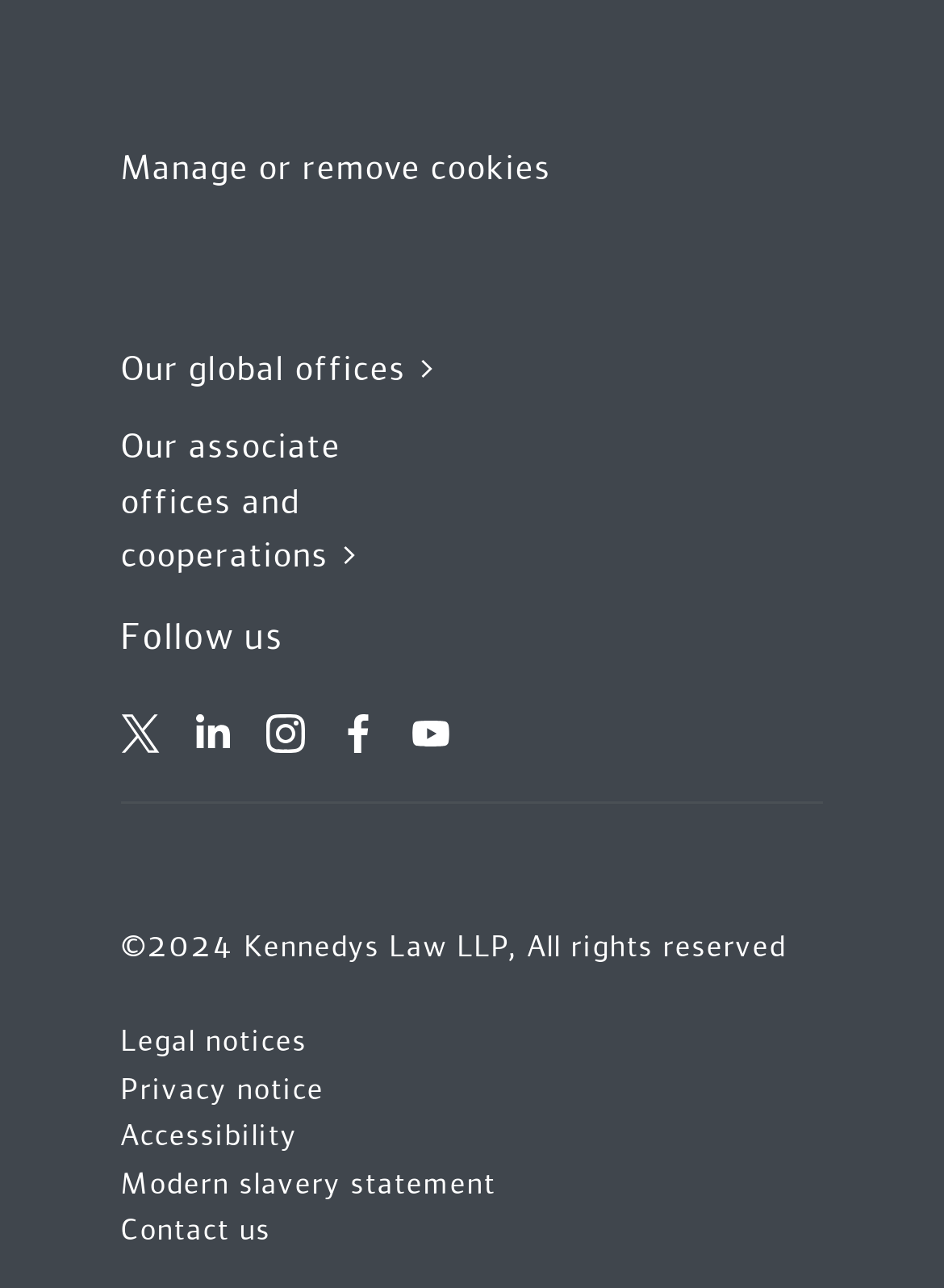Provide the bounding box coordinates for the area that should be clicked to complete the instruction: "Follow us on Twitter".

[0.128, 0.554, 0.169, 0.584]